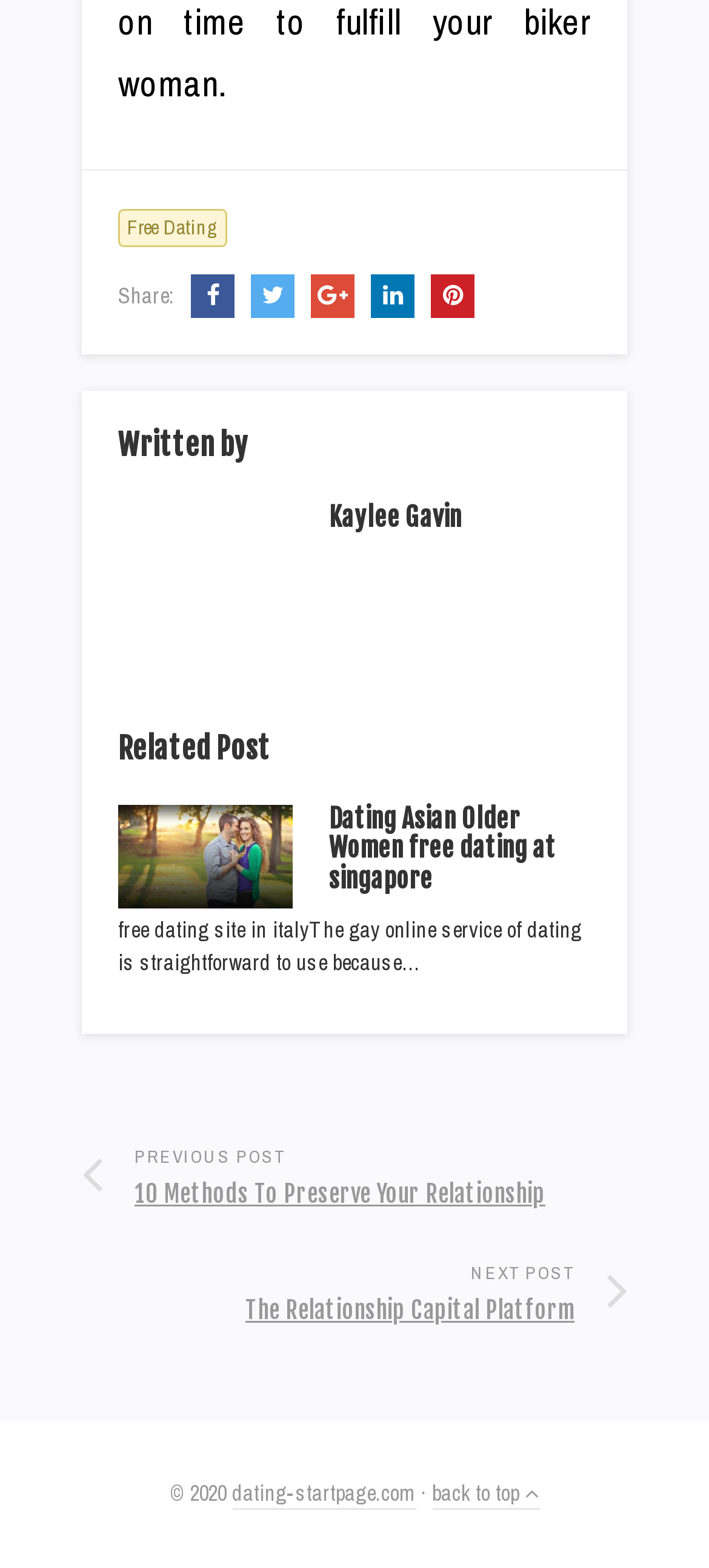Determine the bounding box for the UI element that matches this description: "back to top".

[0.609, 0.943, 0.76, 0.963]